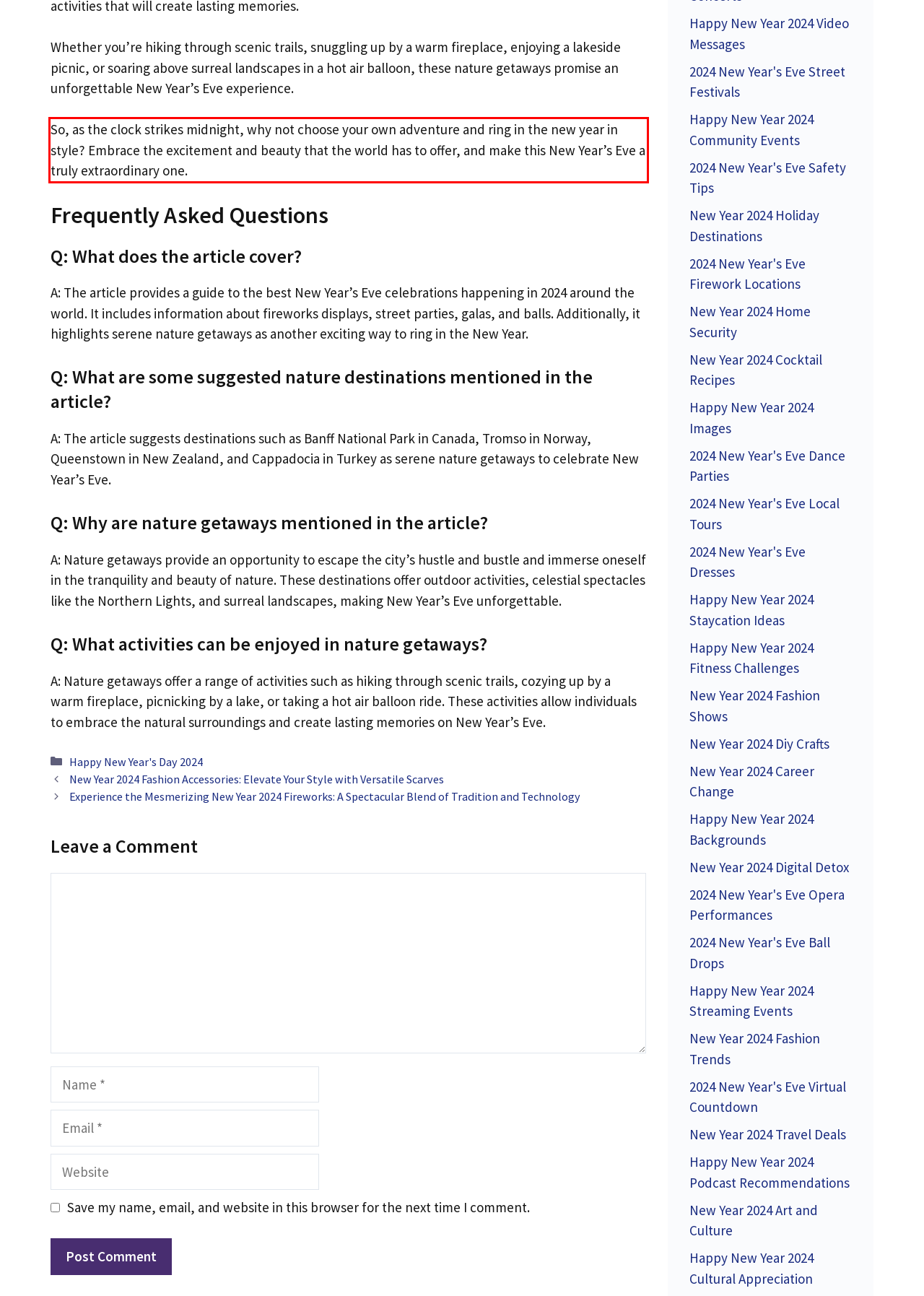Examine the screenshot of the webpage, locate the red bounding box, and generate the text contained within it.

So, as the clock strikes midnight, why not choose your own adventure and ring in the new year in style? Embrace the excitement and beauty that the world has to offer, and make this New Year’s Eve a truly extraordinary one.